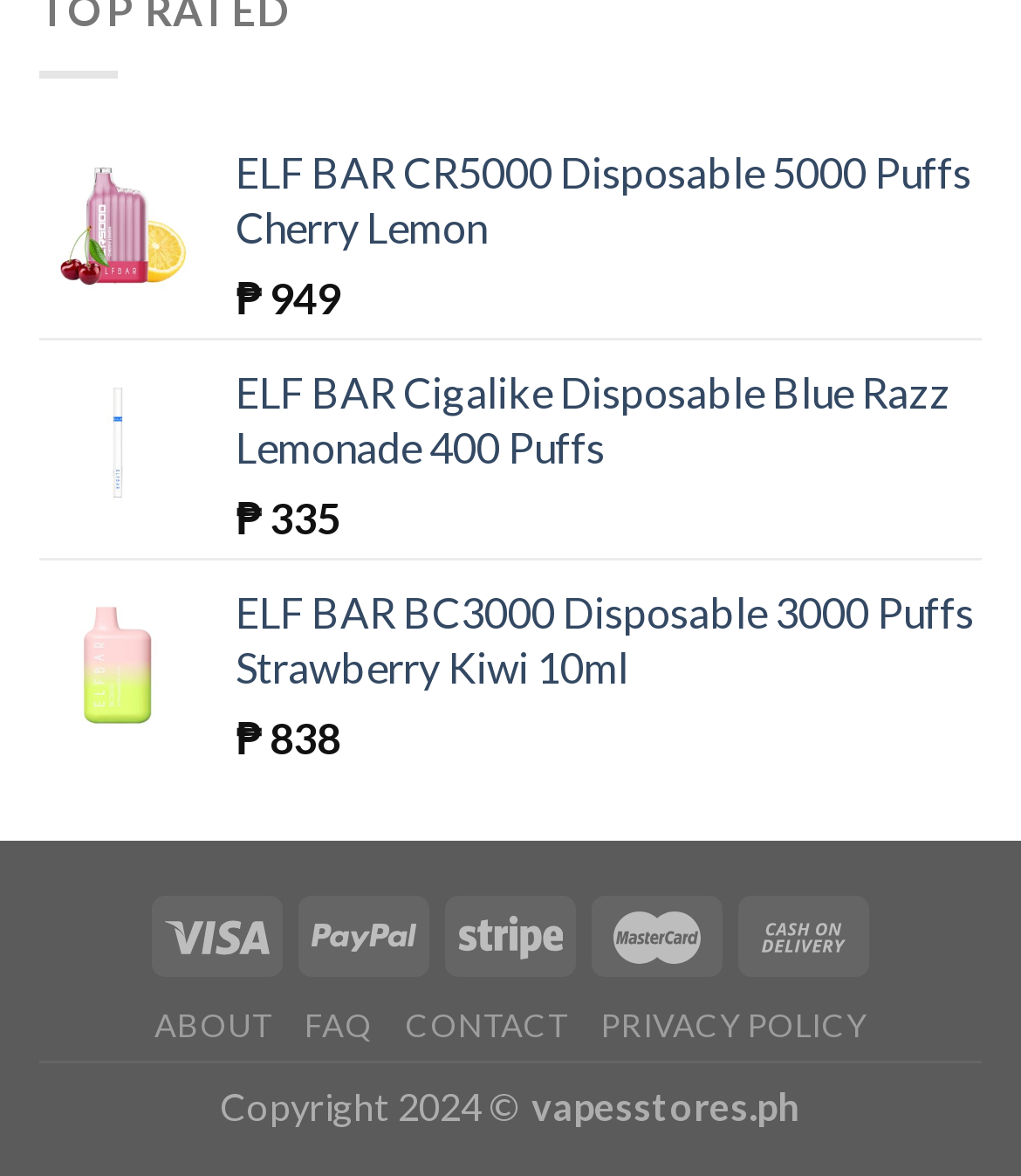How many links are there in the footer section?
Please provide a single word or phrase as your answer based on the image.

4